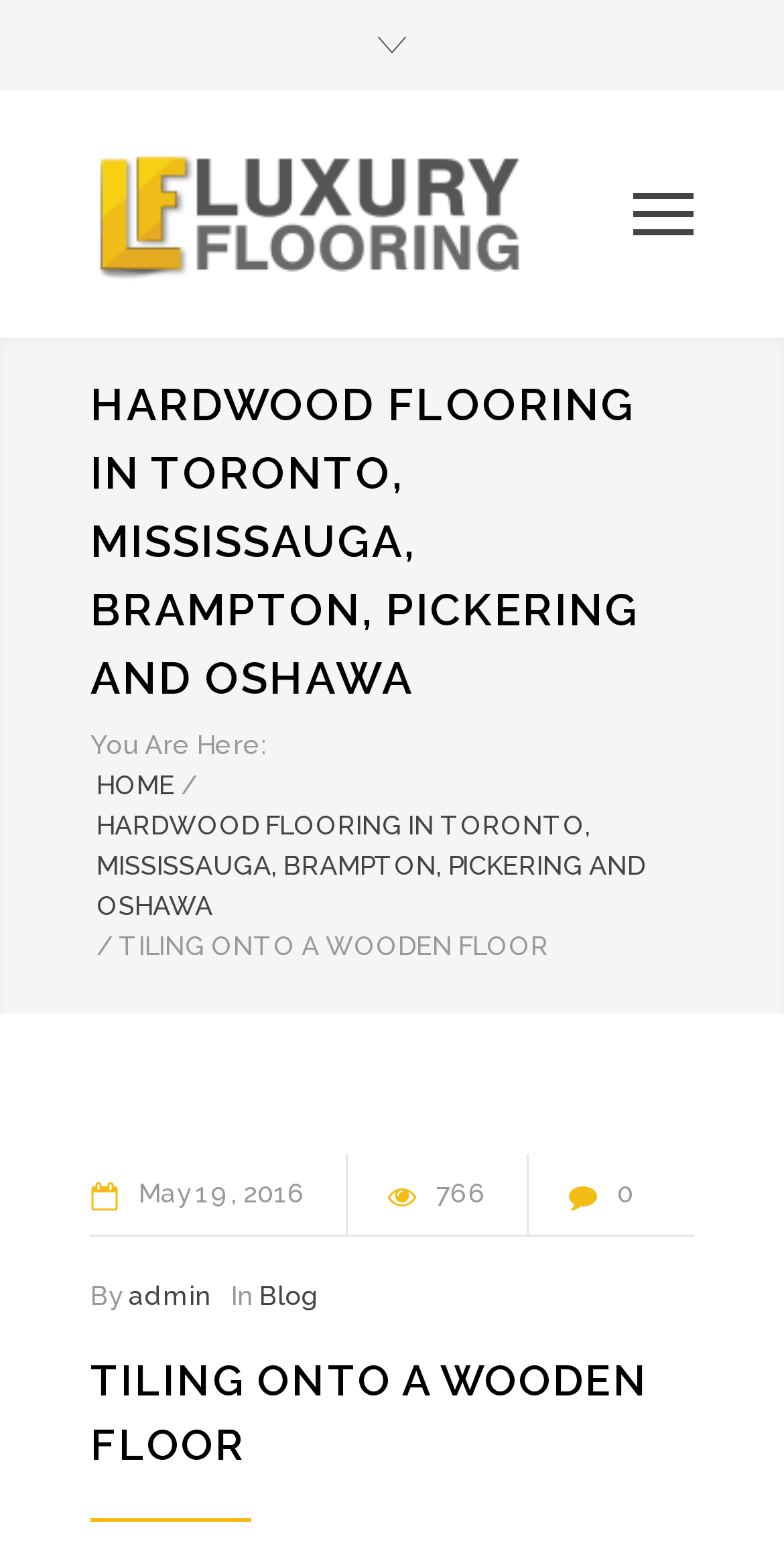What is the company name? Please answer the question using a single word or phrase based on the image.

Luxury Flooring Inc